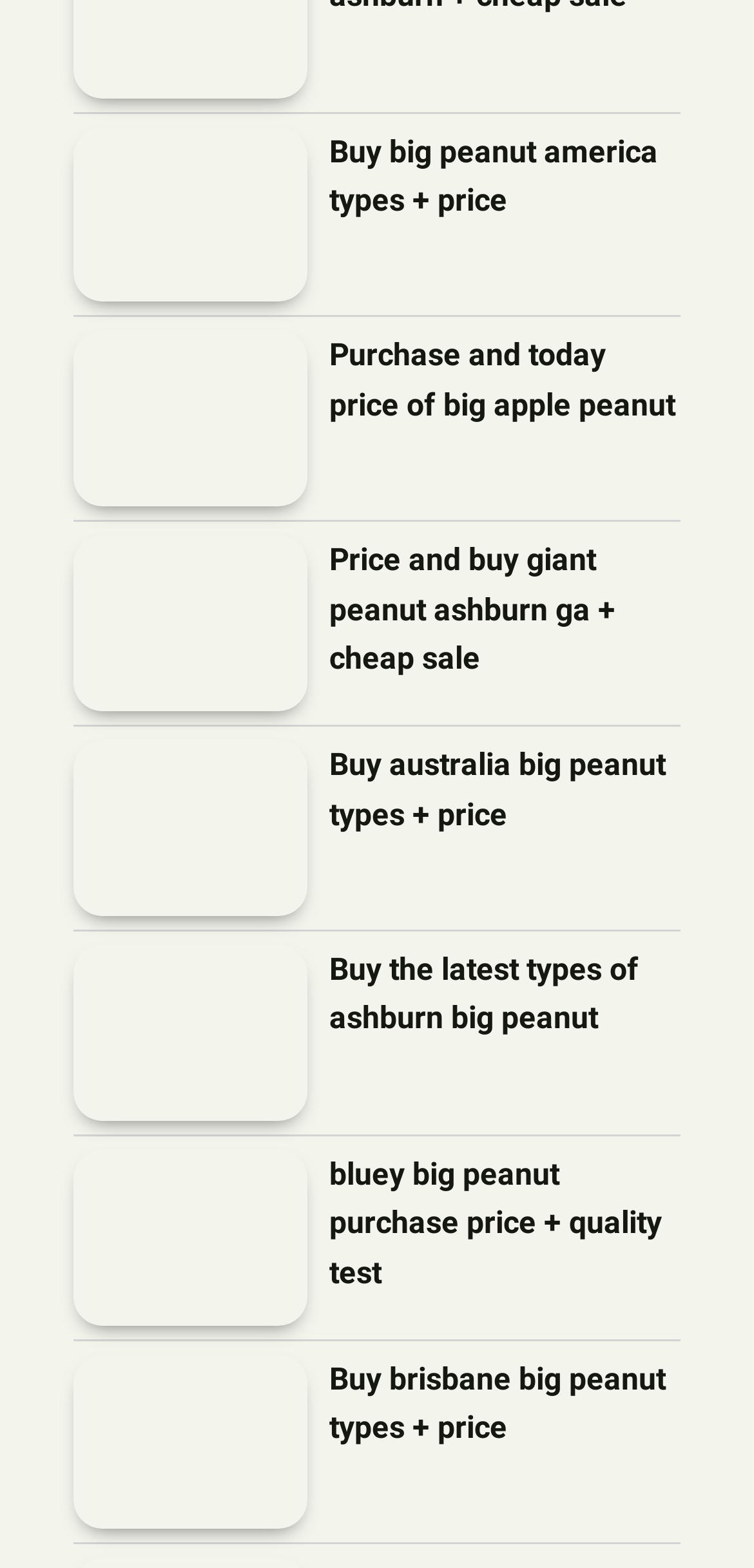Please identify the bounding box coordinates of the area that needs to be clicked to follow this instruction: "Check the price of bluey big peanut".

[0.097, 0.733, 0.408, 0.845]